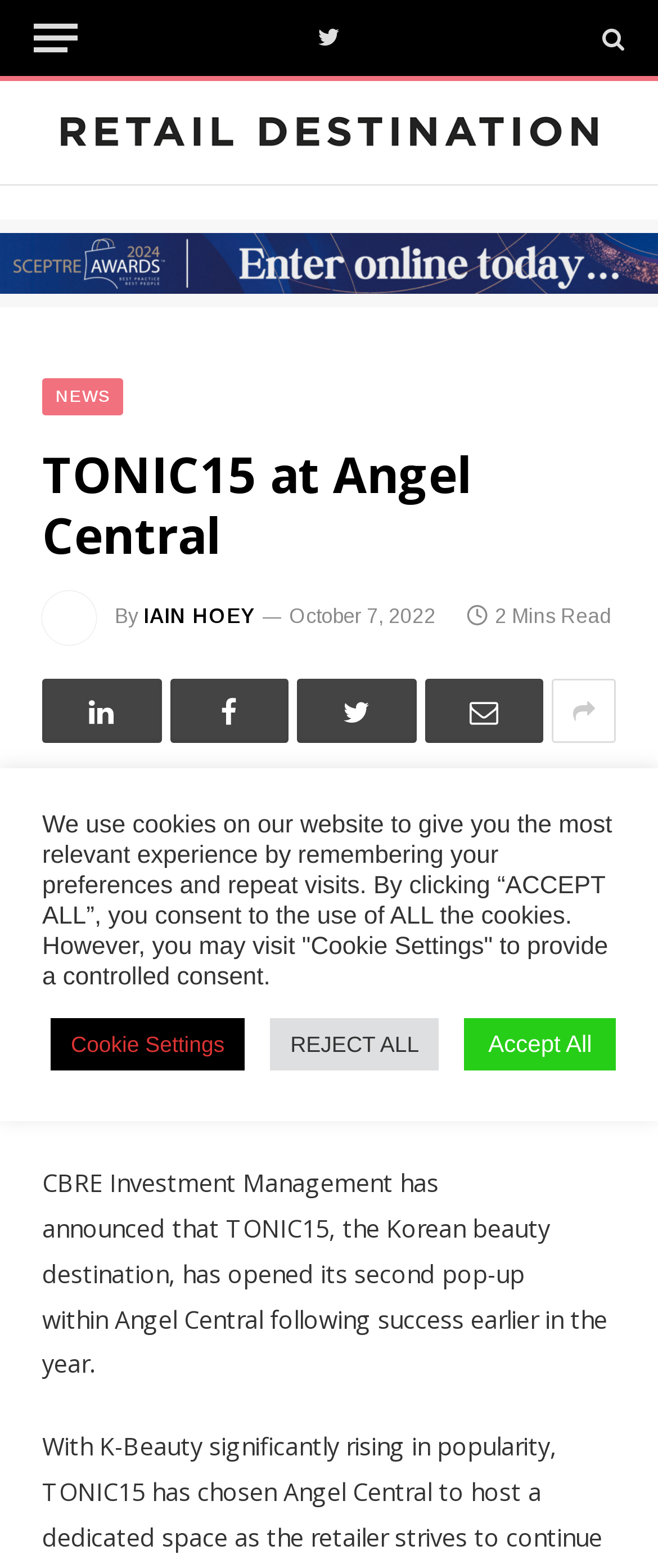Select the bounding box coordinates of the element I need to click to carry out the following instruction: "View IAIN HOEY's profile".

[0.218, 0.386, 0.388, 0.401]